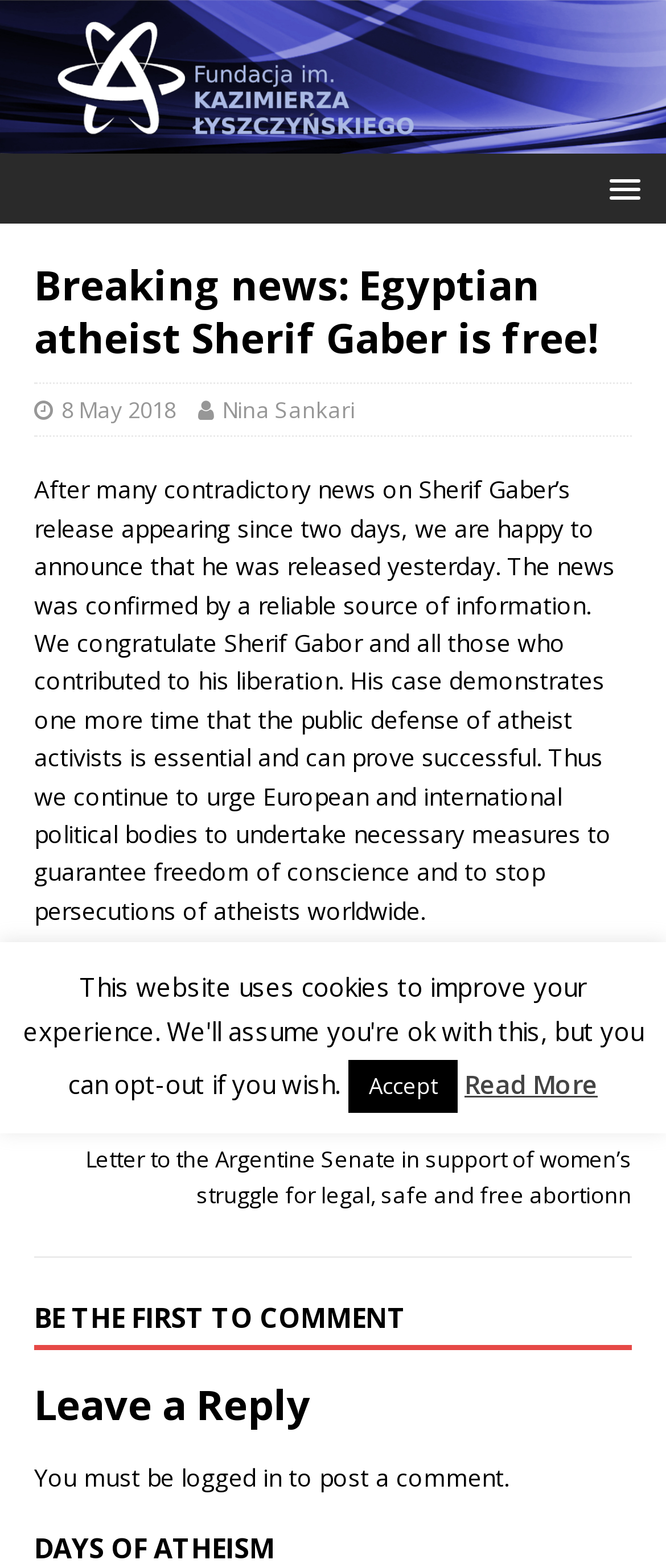Locate the UI element that matches the description Big Smile’s New Home → in the webpage screenshot. Return the bounding box coordinates in the format (top-left x, top-left y, bottom-right x, bottom-right y), with values ranging from 0 to 1.

None